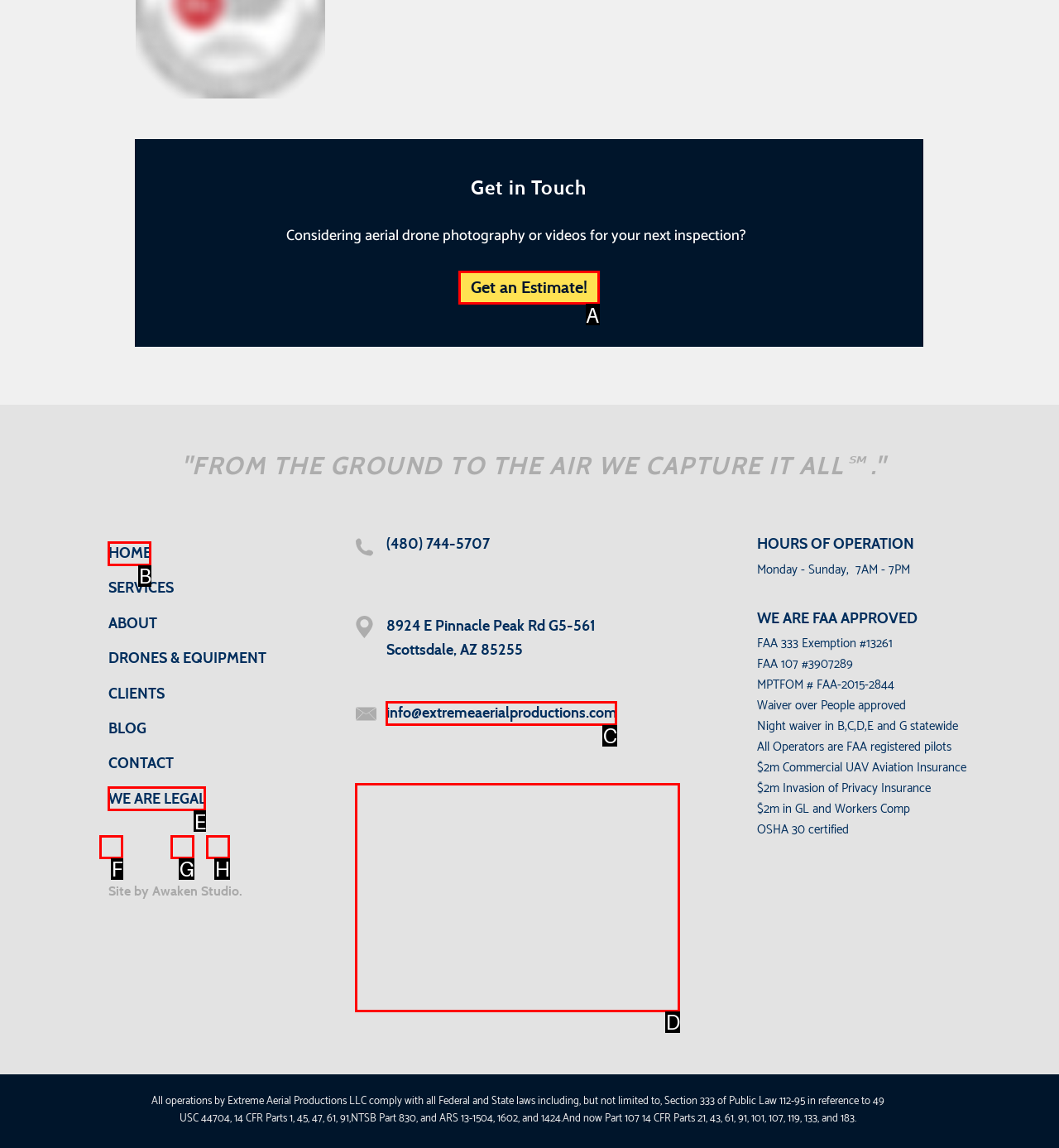Determine which letter corresponds to the UI element to click for this task: Click 'Get an Estimate!' to get a quote
Respond with the letter from the available options.

A